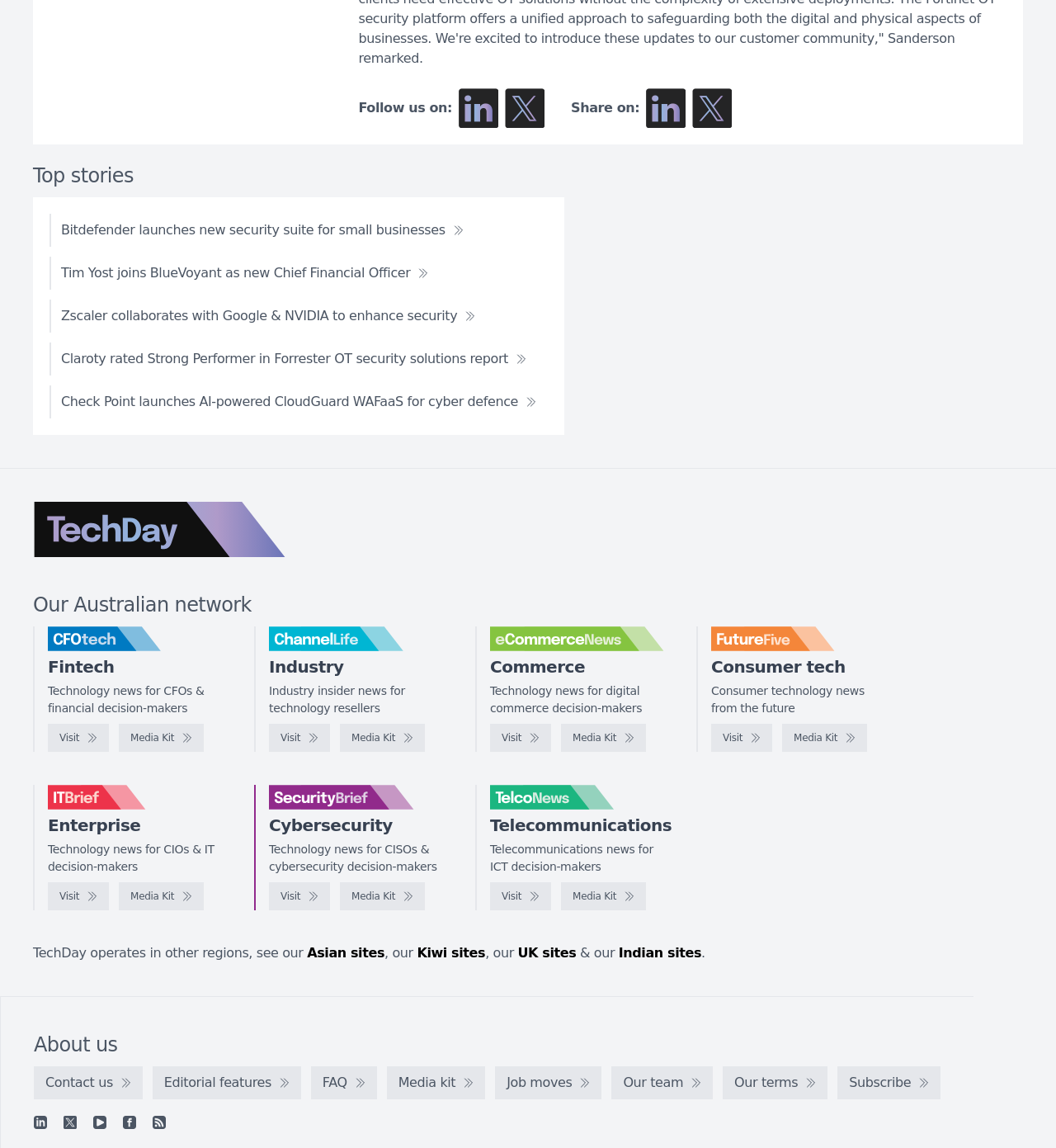Pinpoint the bounding box coordinates of the clickable area needed to execute the instruction: "Visit the TechDay website". The coordinates should be specified as four float numbers between 0 and 1, i.e., [left, top, right, bottom].

[0.031, 0.437, 0.271, 0.485]